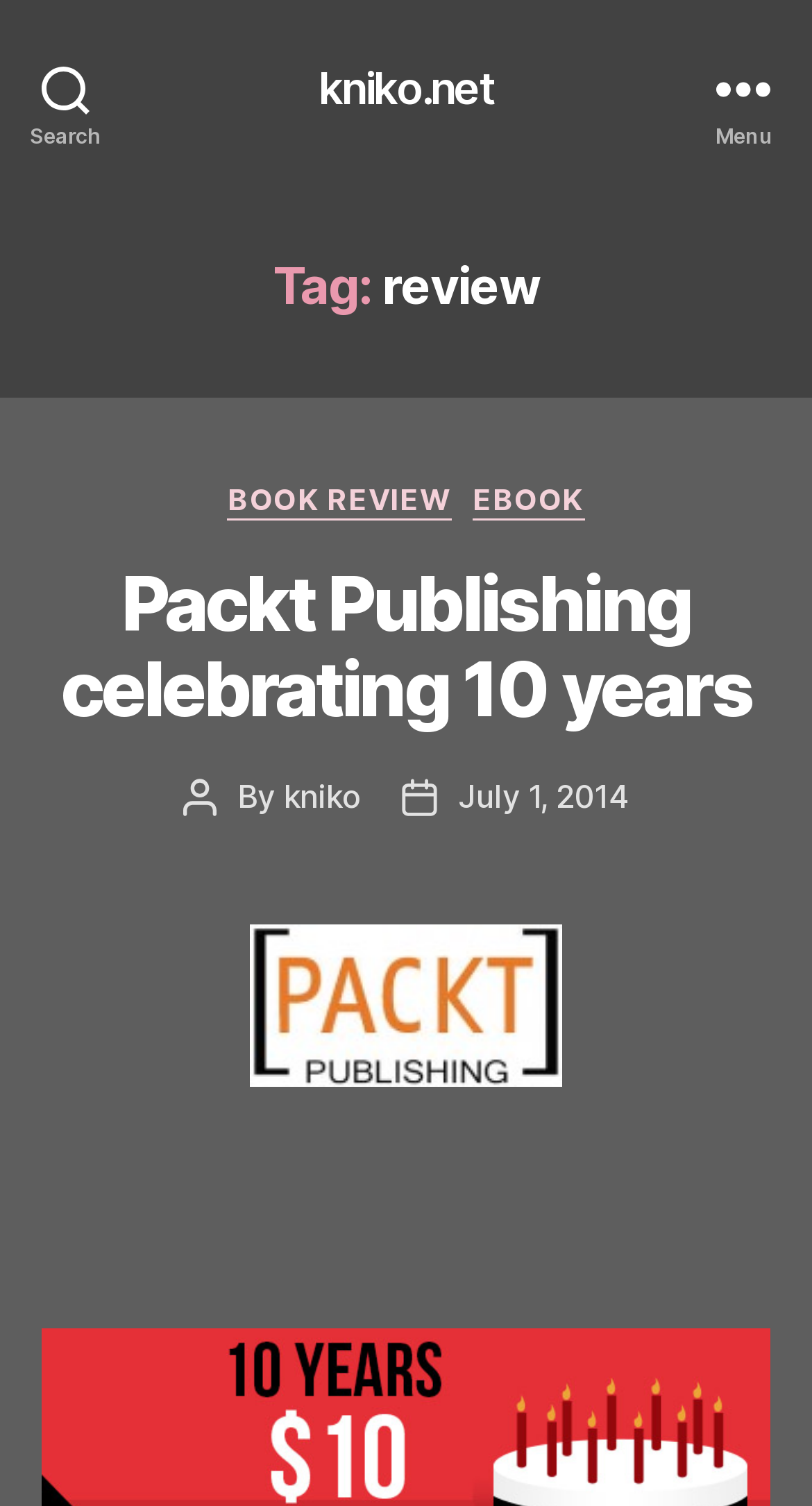How many categories are listed on the webpage?
Provide a detailed and well-explained answer to the question.

I found two category links on the webpage, which are 'BOOK REVIEW' and 'EBOOK', so the answer is 2.